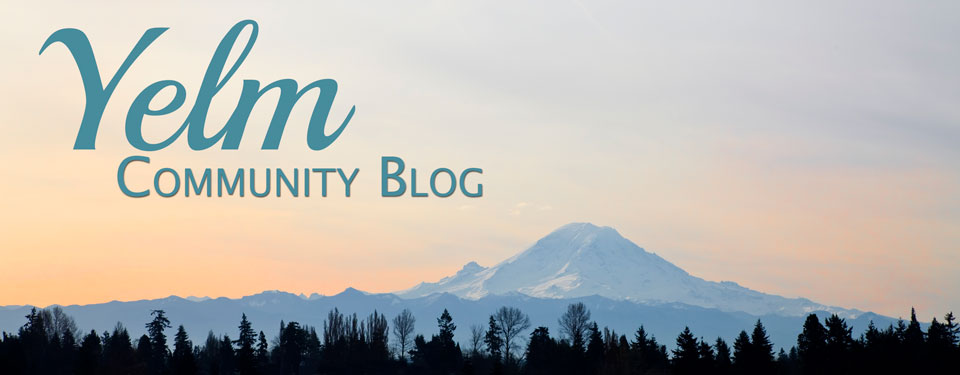Generate a detailed caption that describes the image.

The image features a serene landscape showcasing the majestic Mount Rainier in the background, bathed in soft, pastel hues of dawn or dusk. In the foreground, the name of the blog "Yelm Community Blog" is elegantly displayed in a stylish font, with "Yelm" prominently highlighted, promoting a sense of community focus and local pride. The silhouette of trees adds depth to the scene, enhancing the natural beauty and inviting viewers to engage with the content about the Yelm area and its developments. This visual essentially encapsulates the essence of the blog, which emphasizes local issues and community insights.